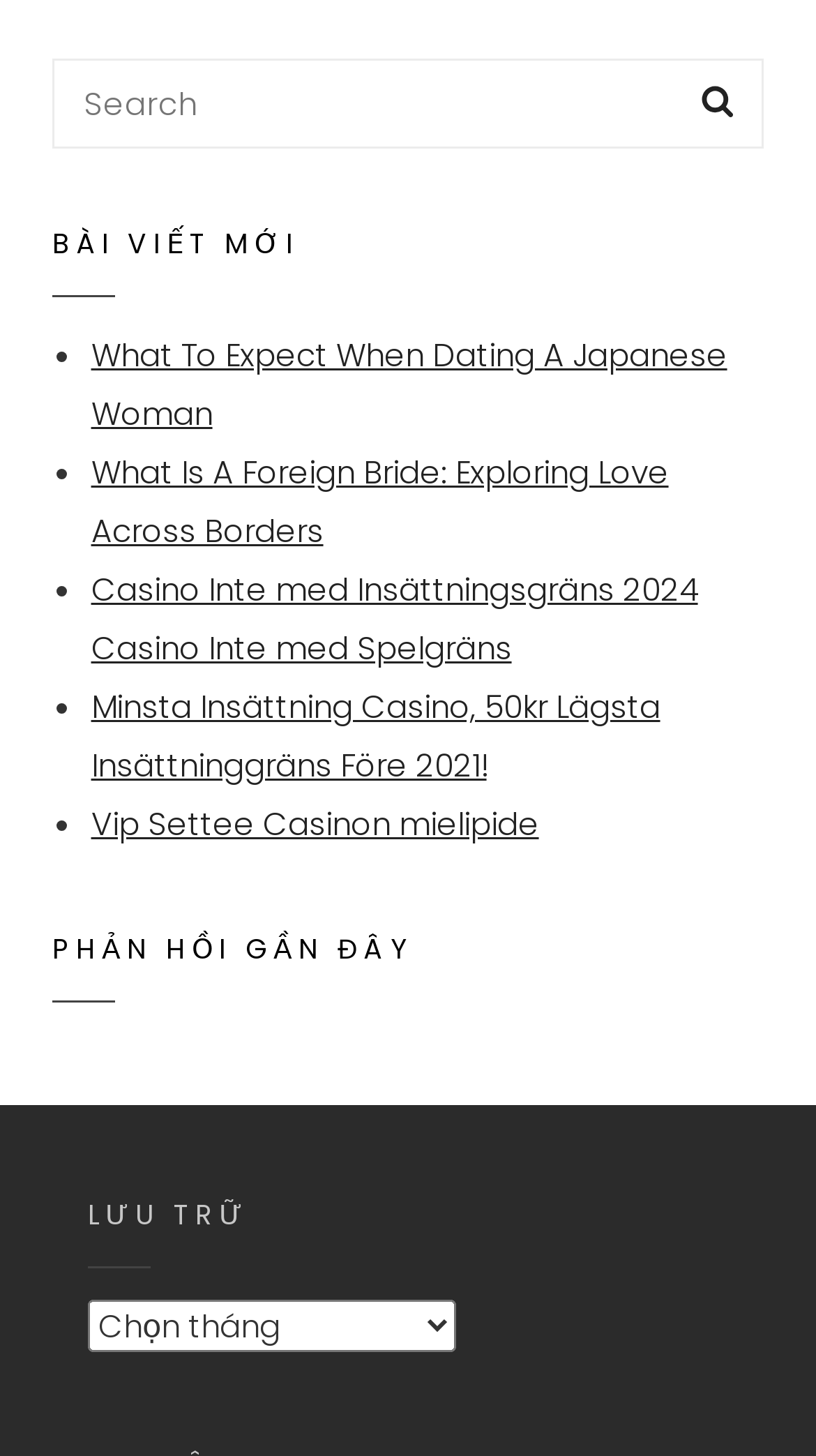Please answer the following question using a single word or phrase: 
What is the text of the second heading?

PHẢN HỒI GẦN ĐÂY